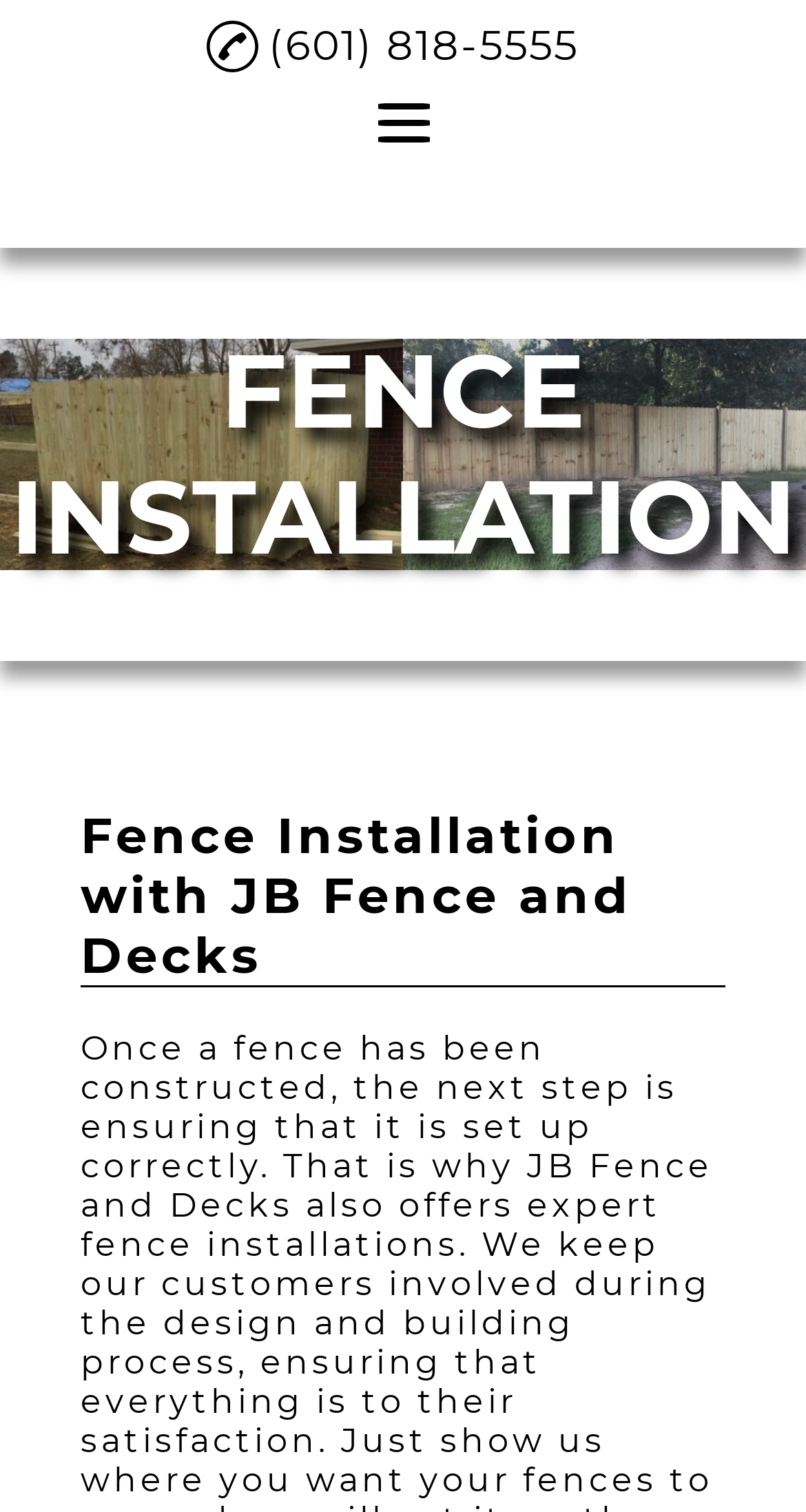Construct a comprehensive description capturing every detail on the webpage.

The webpage is about JB Fence and Decks, a company that offers fence installations in Hattiesburg, MS 39401. At the top of the page, there is a header section that contains a phone number, (601) 818-5555, and a phone icon. Below the phone number, there is a navigation menu with 9 links: Home, About, Decks, Automatic Gates, Fence Repairs, Fence Installation, Testimonials, Gallery, and Contact.

Below the navigation menu, there is a prominent heading that reads "FENCE INSTALLATION" in a large font size, taking up most of the width of the page. Underneath this heading, there is a subheading that says "Fence Installation with JB Fence and Decks", which is centered on the page.

There are no images on the page except for the phone icon in the top-right corner. The overall layout is simple and easy to navigate, with clear headings and concise text.